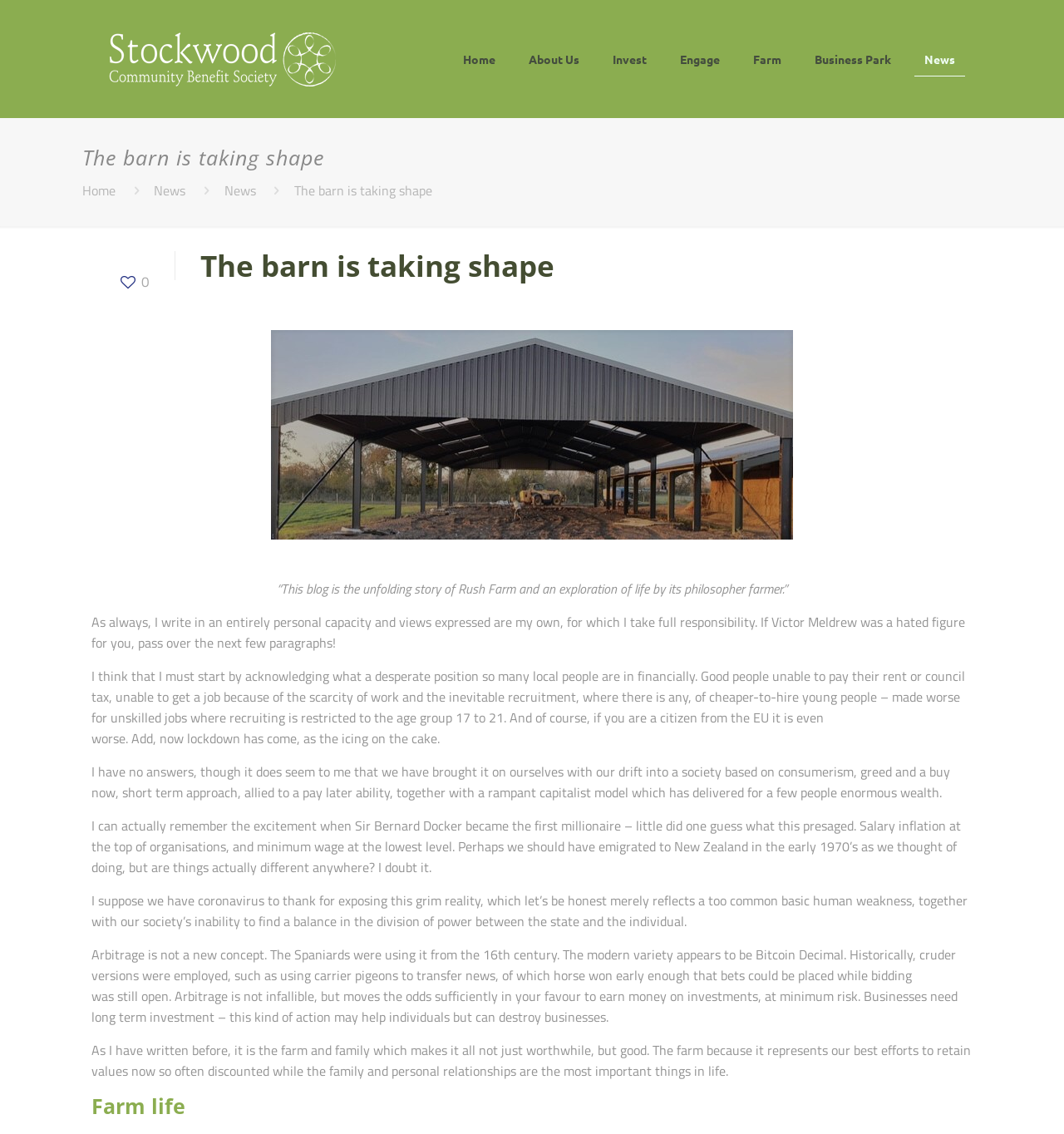Give a concise answer using only one word or phrase for this question:
What is the category of the blog post?

Farm life